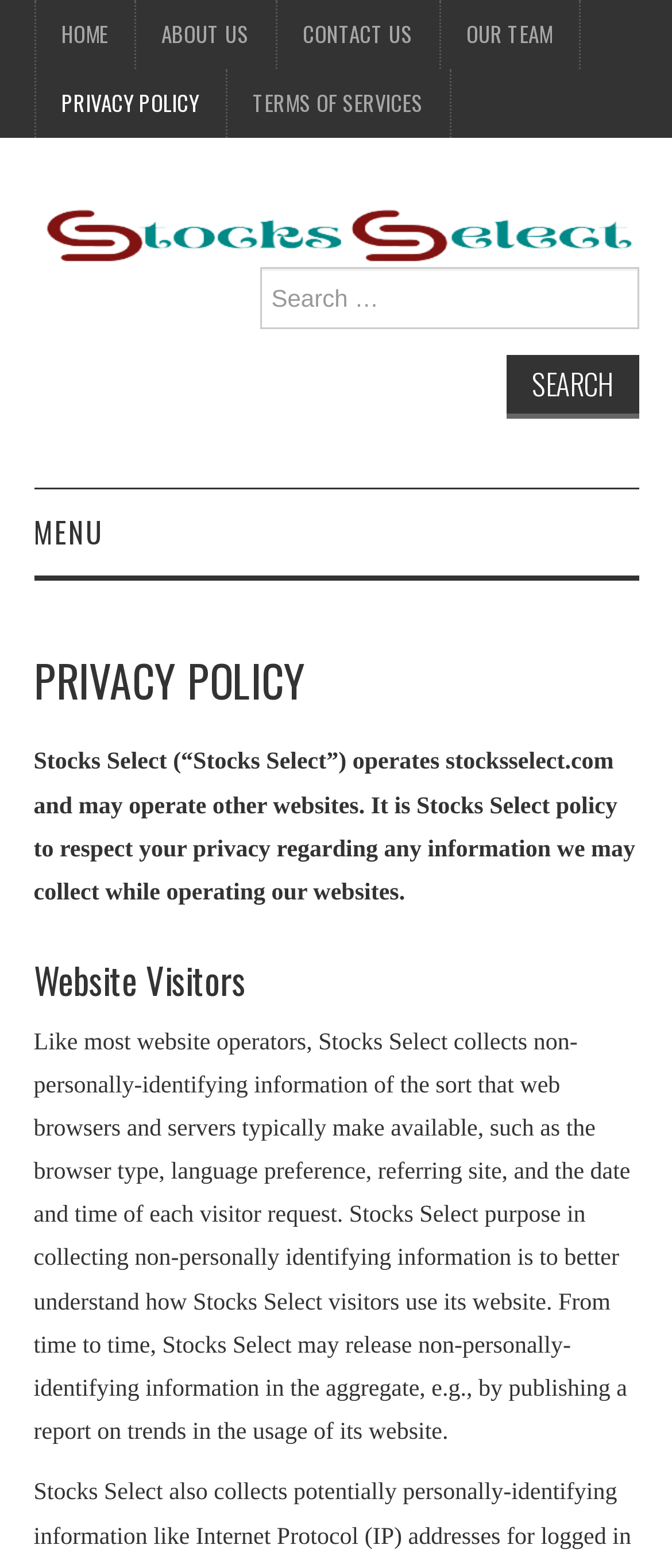Respond to the following question using a concise word or phrase: 
What is the policy of Stocks Select regarding privacy?

To respect your privacy